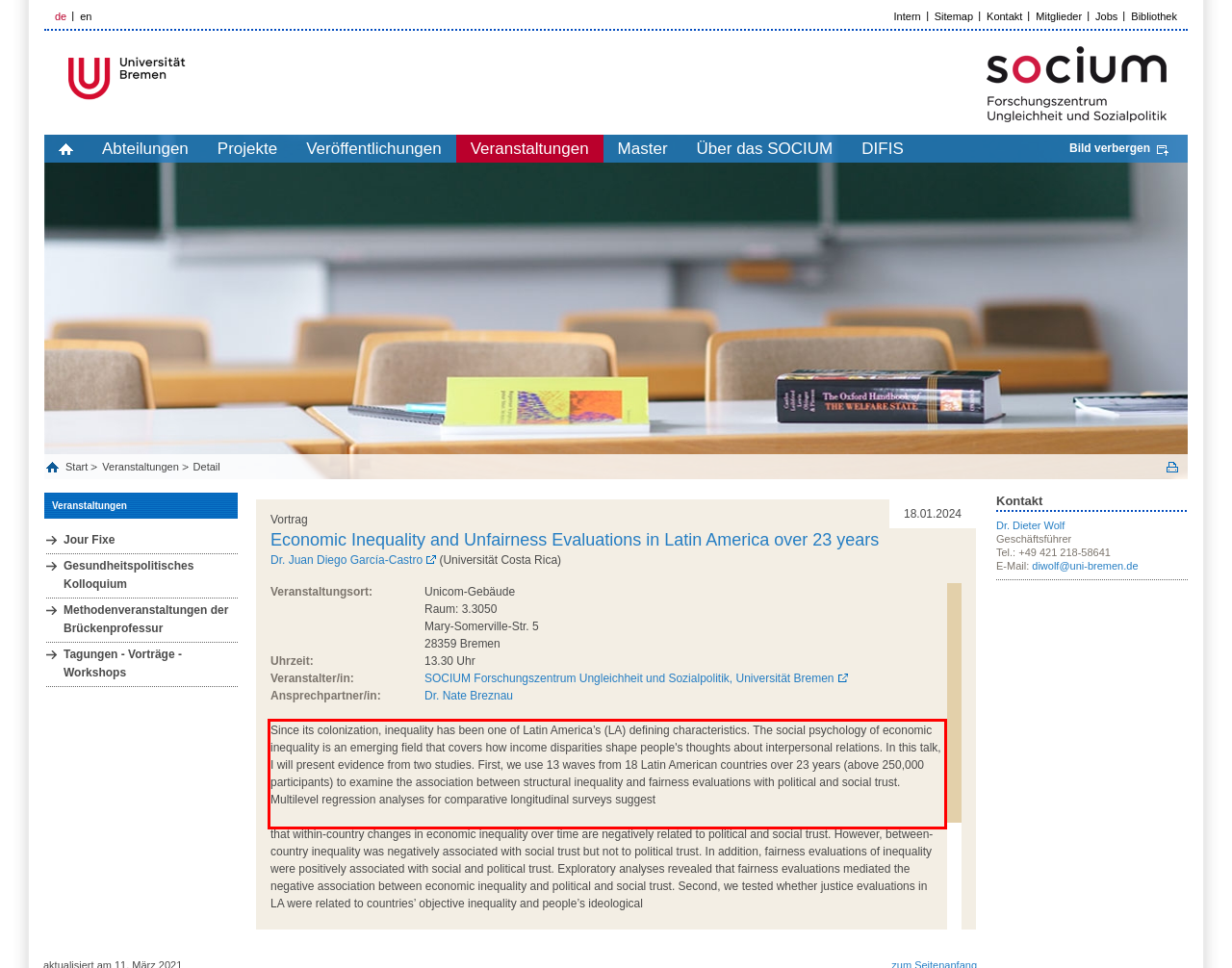Using OCR, extract the text content found within the red bounding box in the given webpage screenshot.

Since its colonization, inequality has been one of Latin America’s (LA) defining characteristics. The social psychology of economic inequality is an emerging field that covers how income disparities shape people's thoughts about interpersonal relations. In this talk, I will present evidence from two studies. First, we use 13 waves from 18 Latin American countries over 23 years (above 250,000 participants) to examine the association between structural inequality and fairness evaluations with political and social trust. Multilevel regression analyses for comparative longitudinal surveys suggest